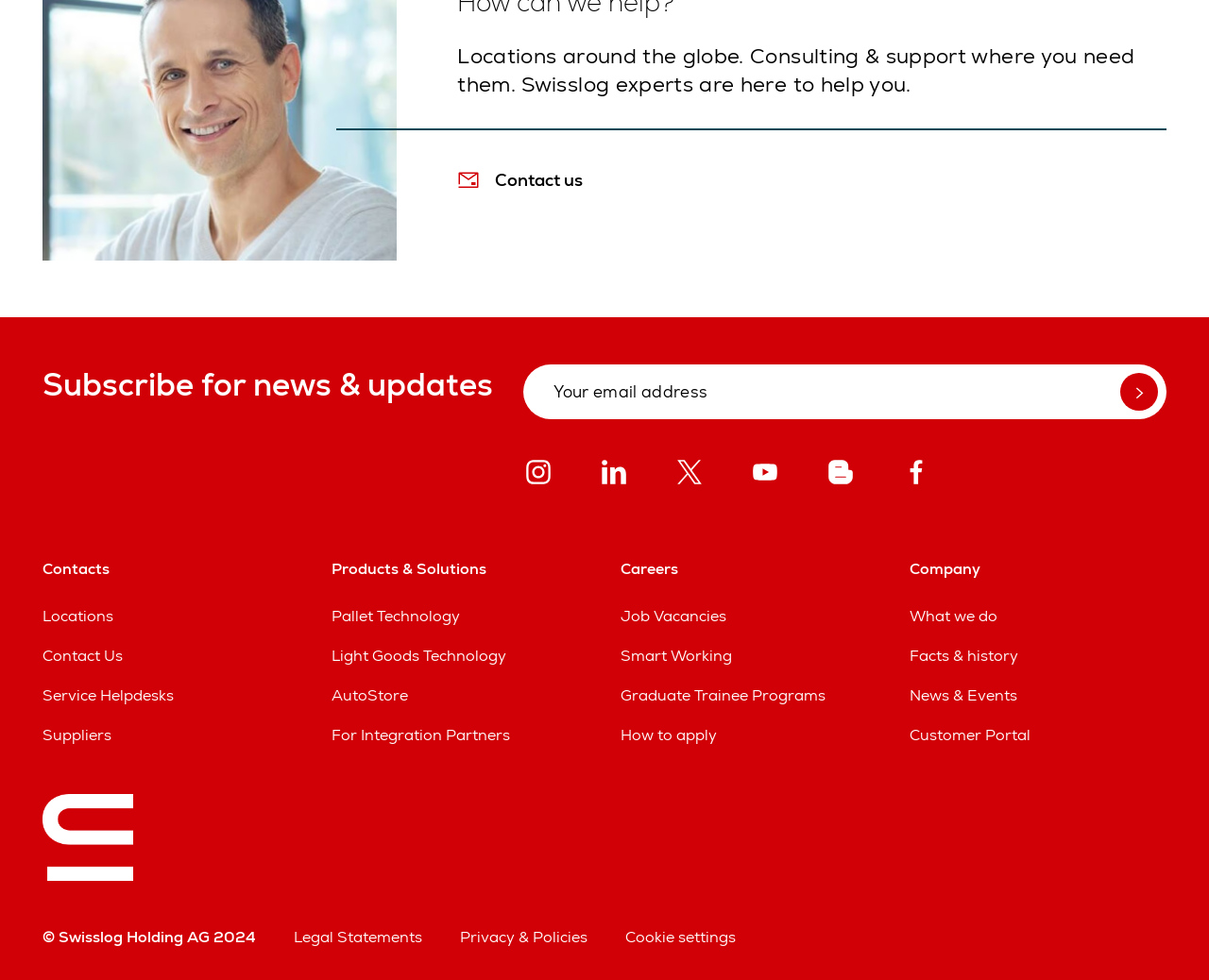Is there a way to subscribe to news and updates?
We need a detailed and meticulous answer to the question.

Yes, I can subscribe to news and updates by entering my email address in the textbox and clicking the subscribe button, which is located at the top of the webpage.